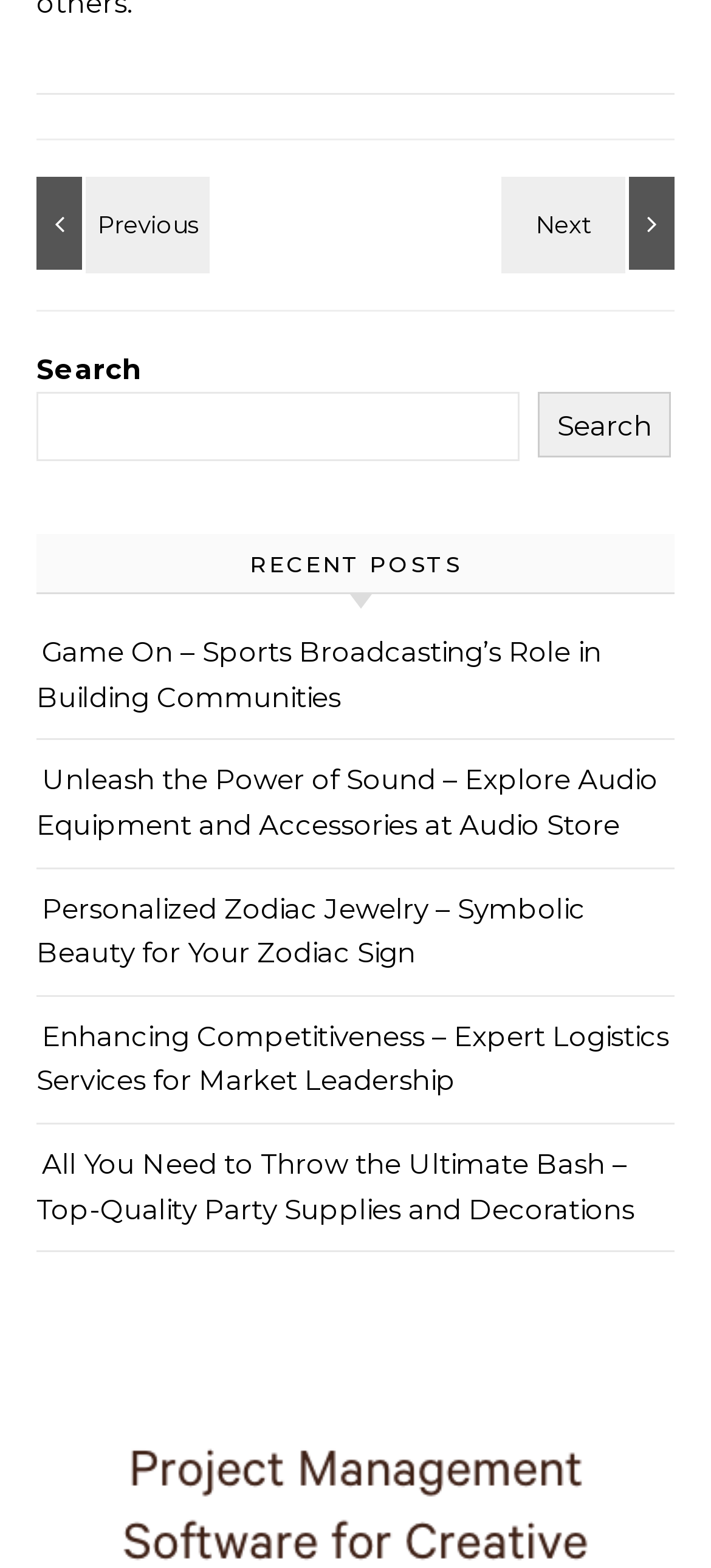Locate the bounding box coordinates of the element's region that should be clicked to carry out the following instruction: "Go to previous page". The coordinates need to be four float numbers between 0 and 1, i.e., [left, top, right, bottom].

[0.051, 0.113, 0.282, 0.172]